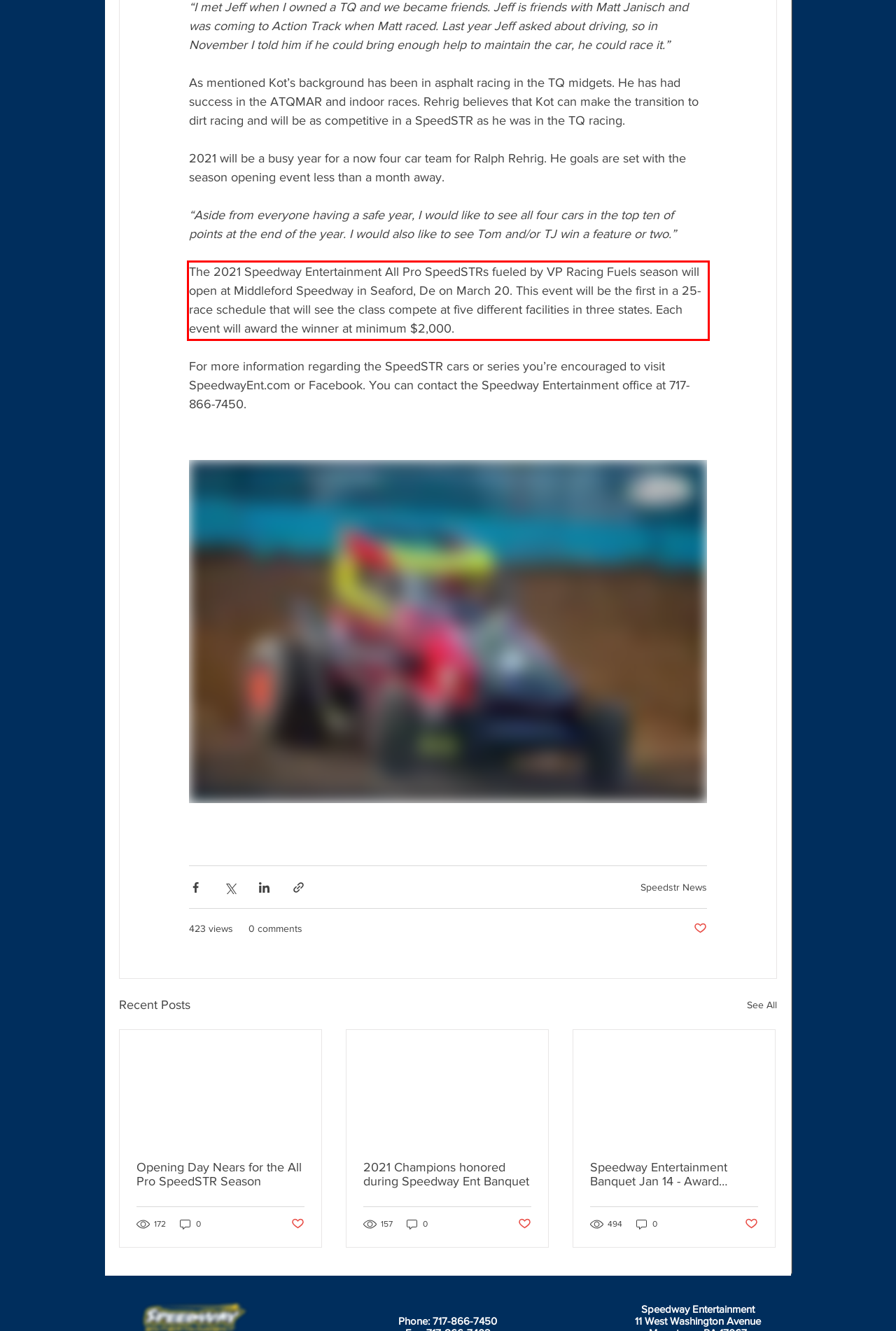Please perform OCR on the text within the red rectangle in the webpage screenshot and return the text content.

The 2021 Speedway Entertainment All Pro SpeedSTRs fueled by VP Racing Fuels season will open at Middleford Speedway in Seaford, De on March 20. This event will be the first in a 25-race schedule that will see the class compete at five different facilities in three states. Each event will award the winner at minimum $2,000.